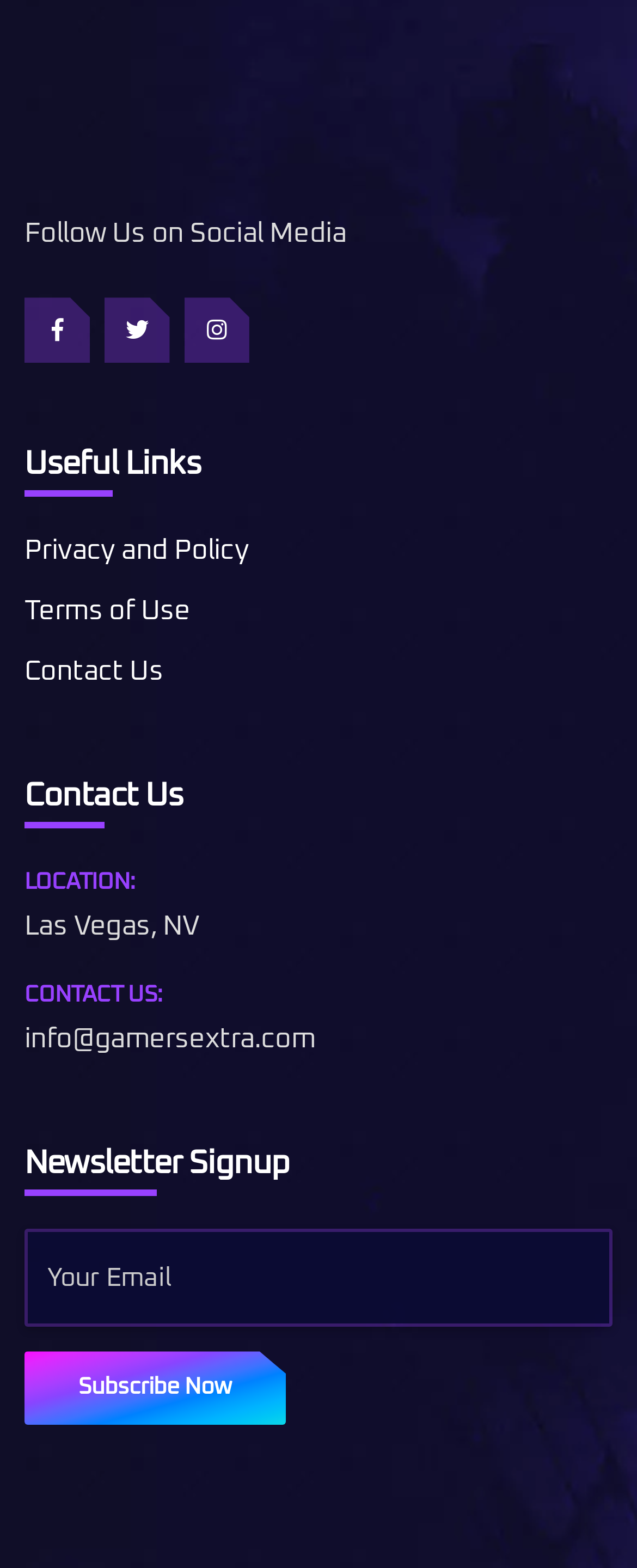Please locate the bounding box coordinates of the element that should be clicked to achieve the given instruction: "Subscribe Now".

[0.038, 0.862, 0.449, 0.909]